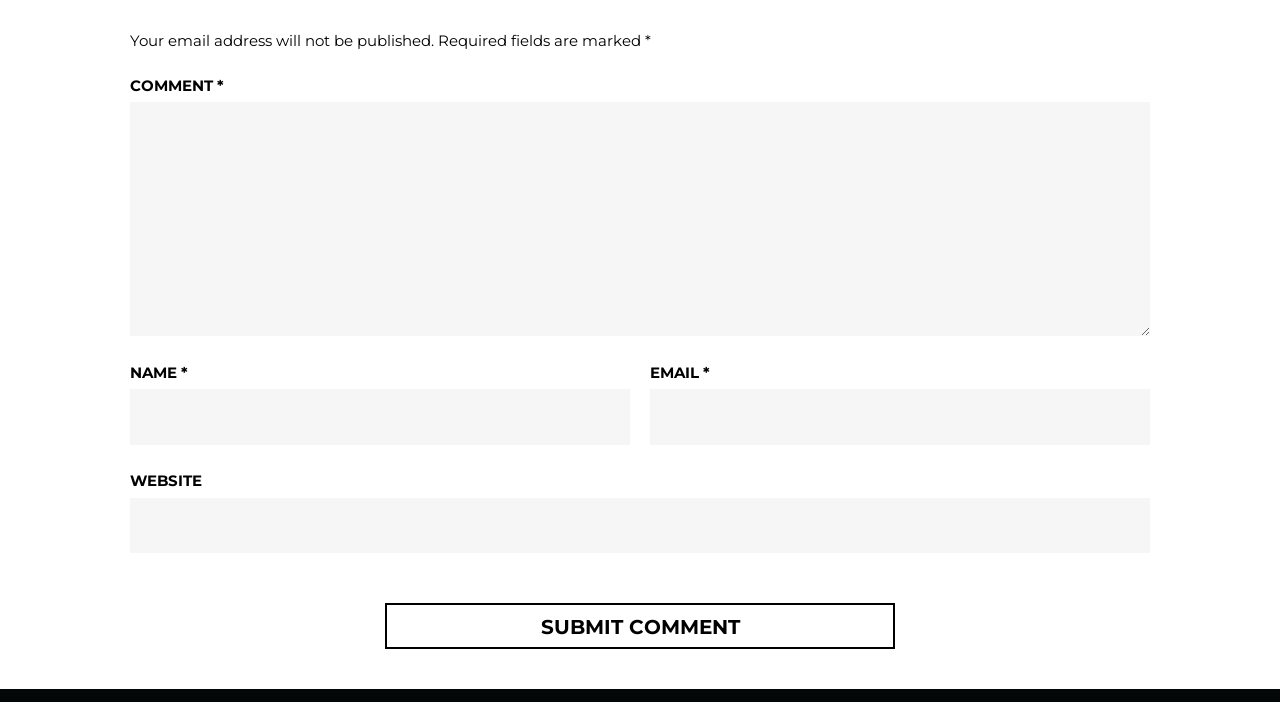Reply to the question below using a single word or brief phrase:
What is the purpose of the static text 'Your email address will not be published.'?

Notify users of email privacy